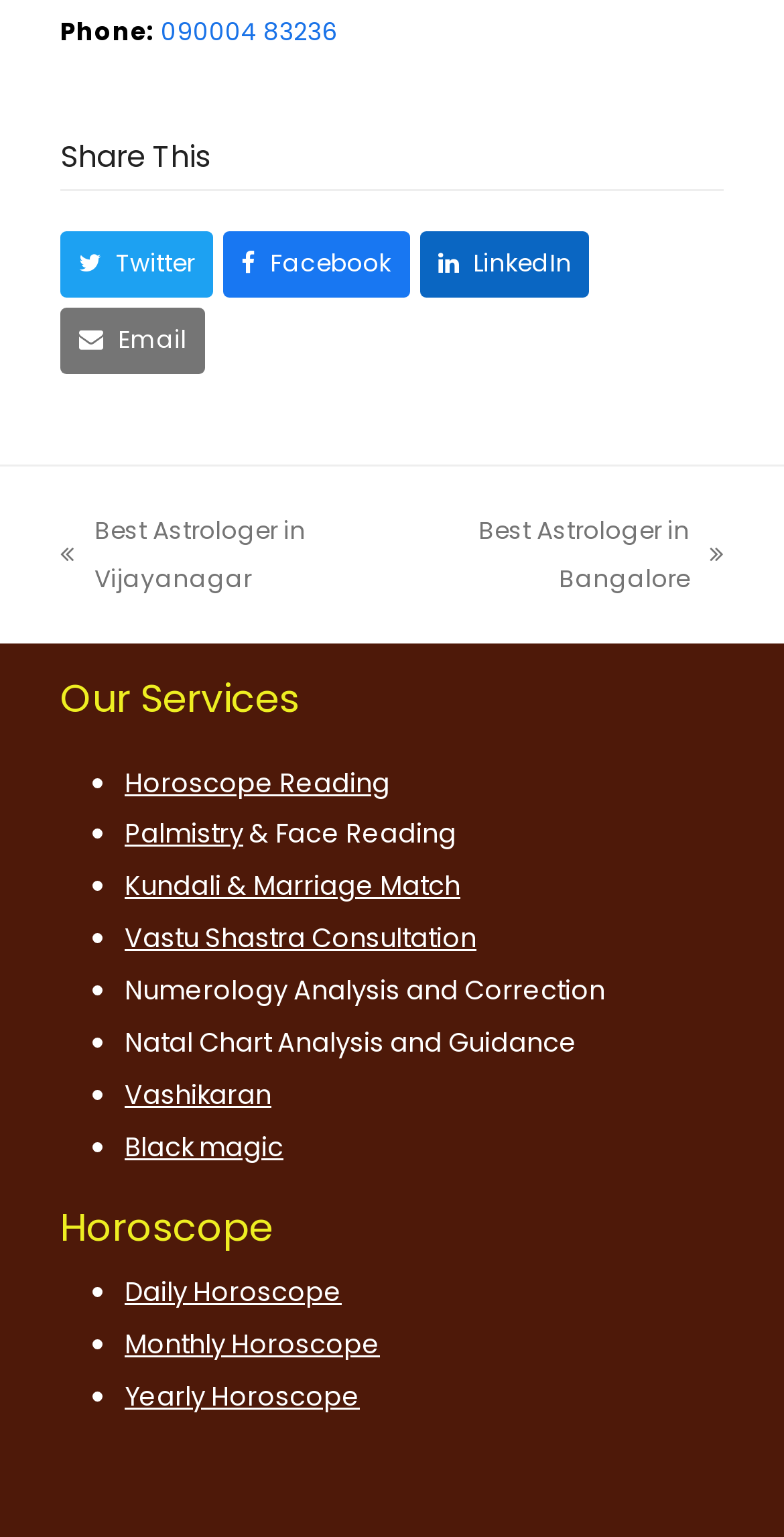Using details from the image, please answer the following question comprehensively:
What is the previous post about?

The previous post can be found at the bottom of the webpage, which links to 'previous post: Best Astrologer in Vijayanagar'.